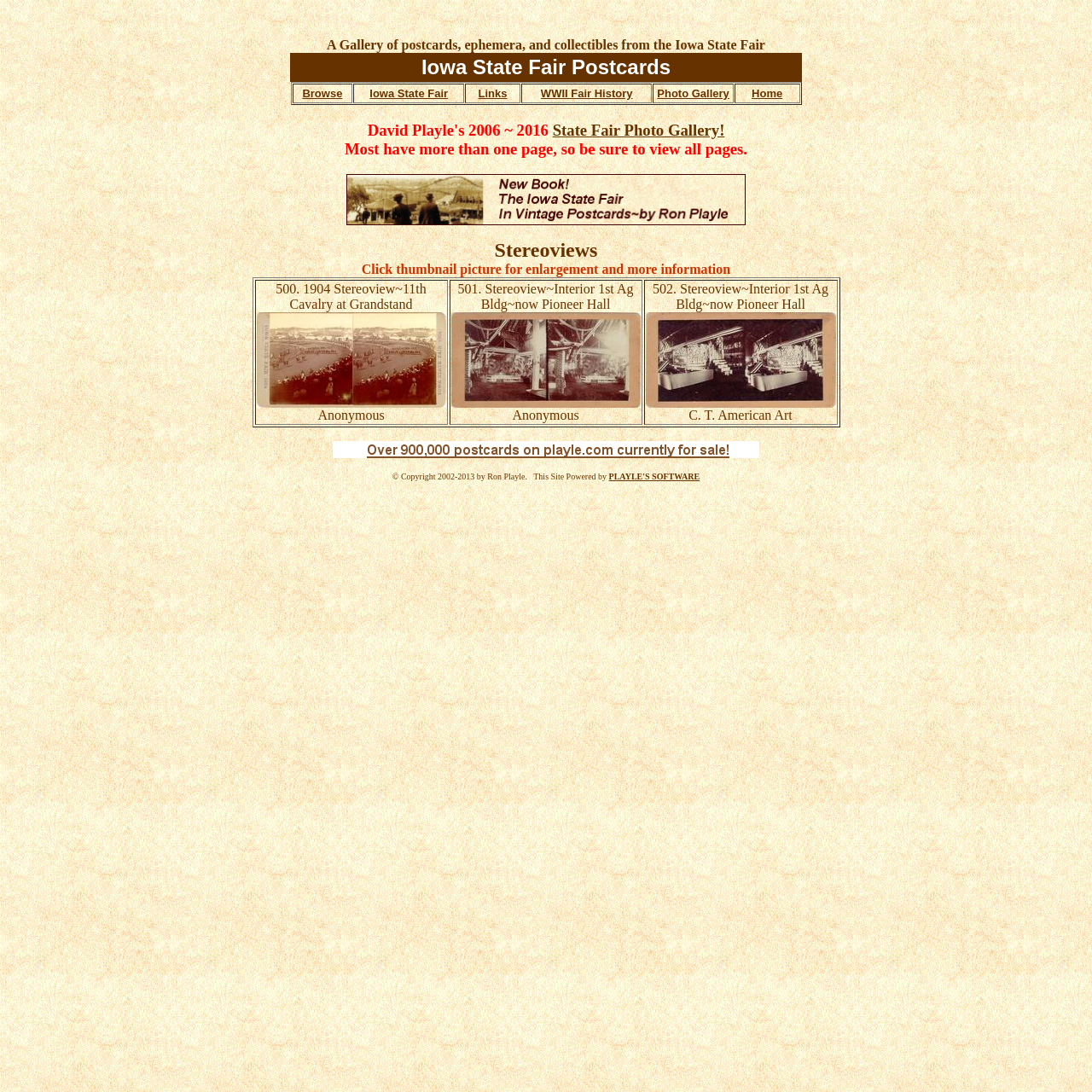How many links are present in the top navigation bar?
Provide an in-depth and detailed answer to the question.

The top navigation bar contains links to 'Browse', 'Iowa State Fair', 'Links', 'WWII Fair History', 'Photo Gallery', and 'Home'. Therefore, there are 6 links present in the top navigation bar.